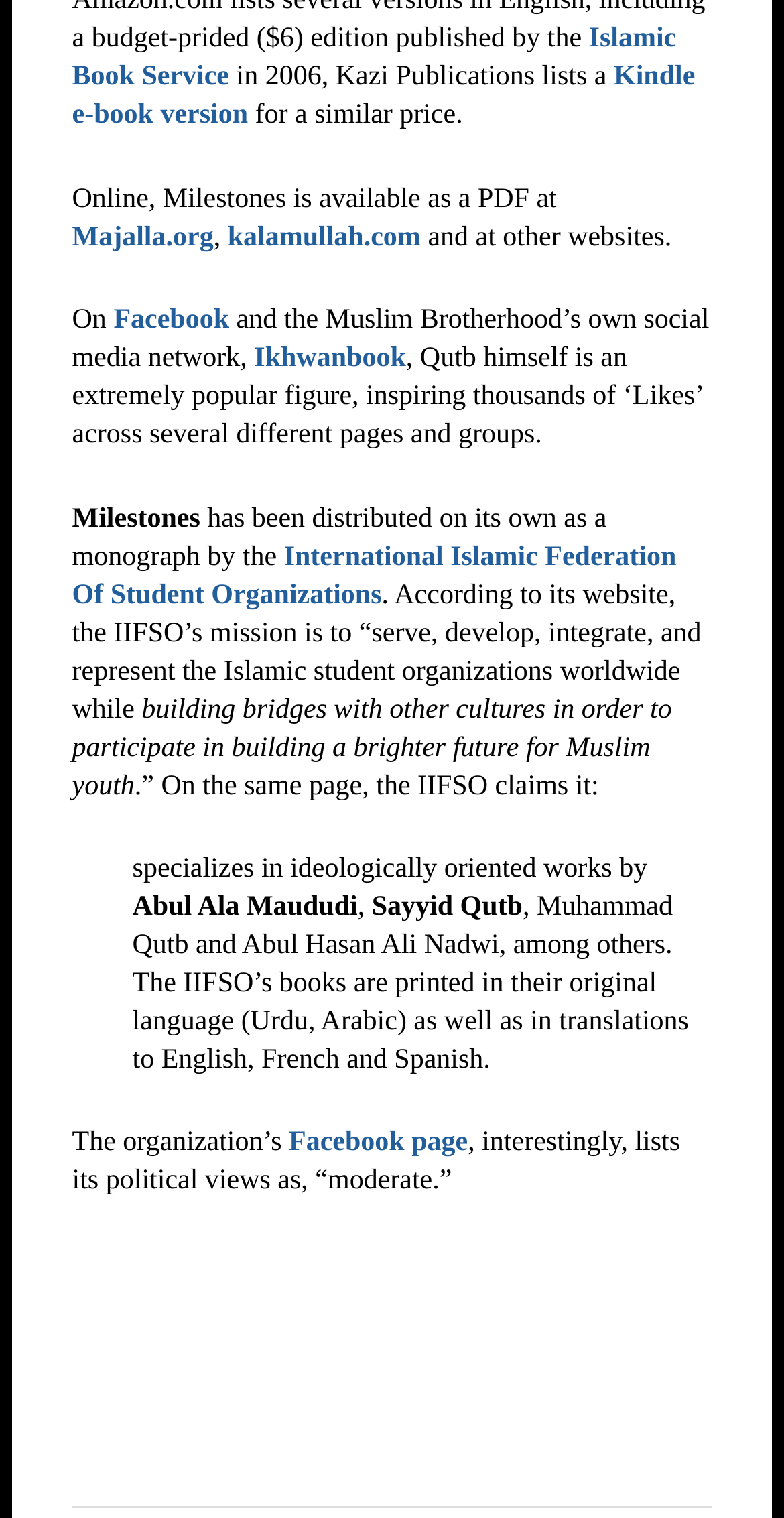Please identify the bounding box coordinates of the clickable element to fulfill the following instruction: "Check Facebook". The coordinates should be four float numbers between 0 and 1, i.e., [left, top, right, bottom].

[0.145, 0.202, 0.292, 0.221]